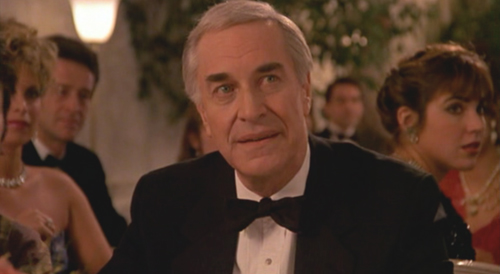Produce a meticulous caption for the image.

In a pivotal scene from the film "Crimes and Misdemeanors," a distinguished man in a tuxedo reflects deeply at an elegant dinner setting. The atmosphere, filled with well-dressed guests, suggests a blend of glamour and underlying tension. This moment captures the character's inner turmoil as he grapples with profound moral questions stemming from his recent decisions, including the hiring of a hitman. The film explores themes of guilt, existential doubt, and the conflict between personal integrity and societal power, emphasizing how such choices impact one's psyche and relationships. The image evokes a sense of contemplation, highlighting the emotional weight carried by the character amidst the opulence surrounding him.